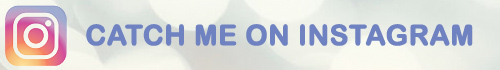Please answer the following question using a single word or phrase: 
What is the purpose of the banner?

To engage audiences